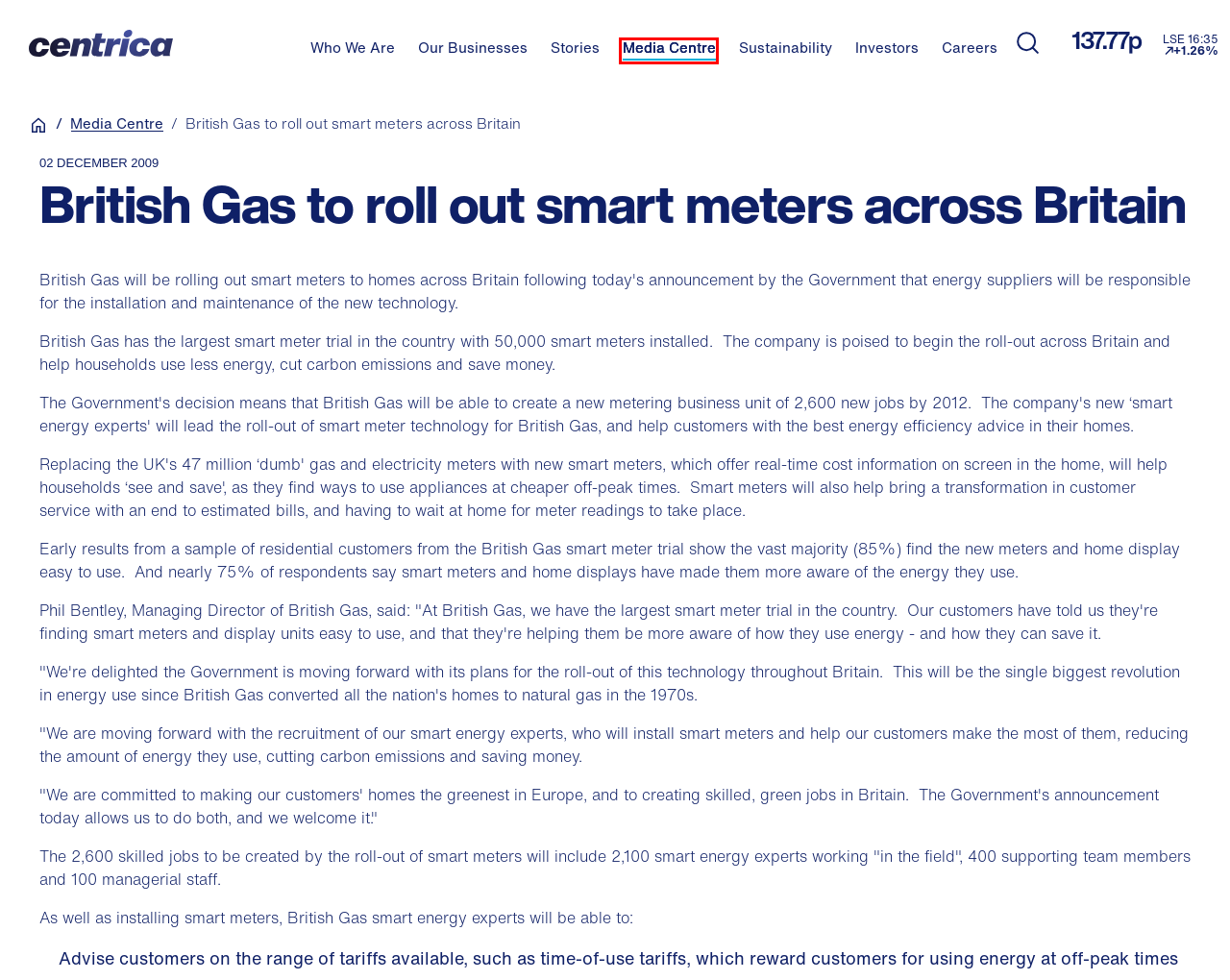Examine the screenshot of the webpage, which has a red bounding box around a UI element. Select the webpage description that best fits the new webpage after the element inside the red bounding box is clicked. Here are the choices:
A. Stories
B. Contacts
C. Sustainability Reports, Data & Documents
D. Site Index
E. News
F. PH Jones – Your heating installation, service and repairs experts.
G. Investor Relations Contacts
H. Privacy, Cookies and Legal Disclaimer

E